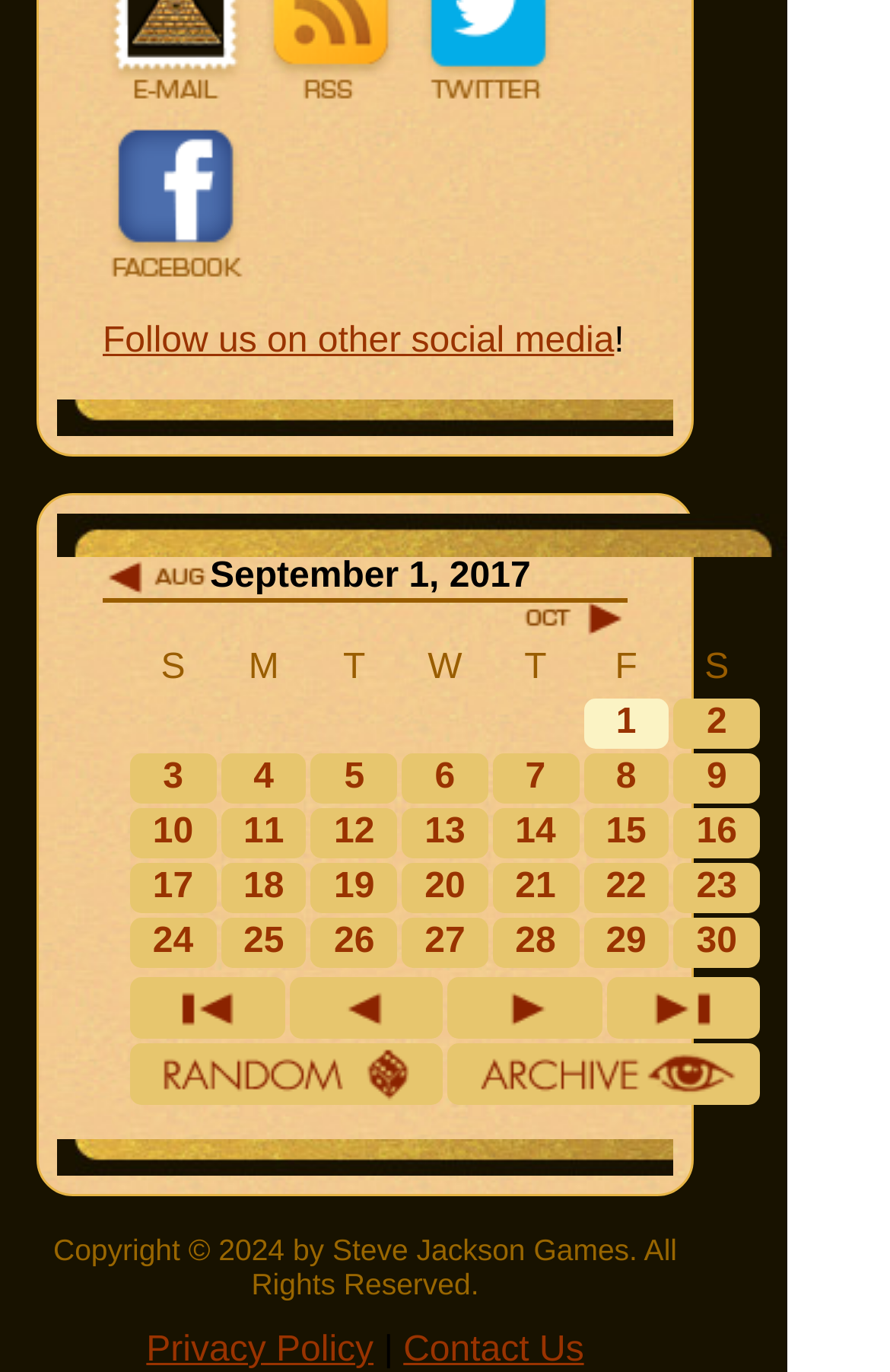Please identify the bounding box coordinates of the element I should click to complete this instruction: 'Go to October 2017'. The coordinates should be given as four float numbers between 0 and 1, like this: [left, top, right, bottom].

[0.585, 0.446, 0.705, 0.471]